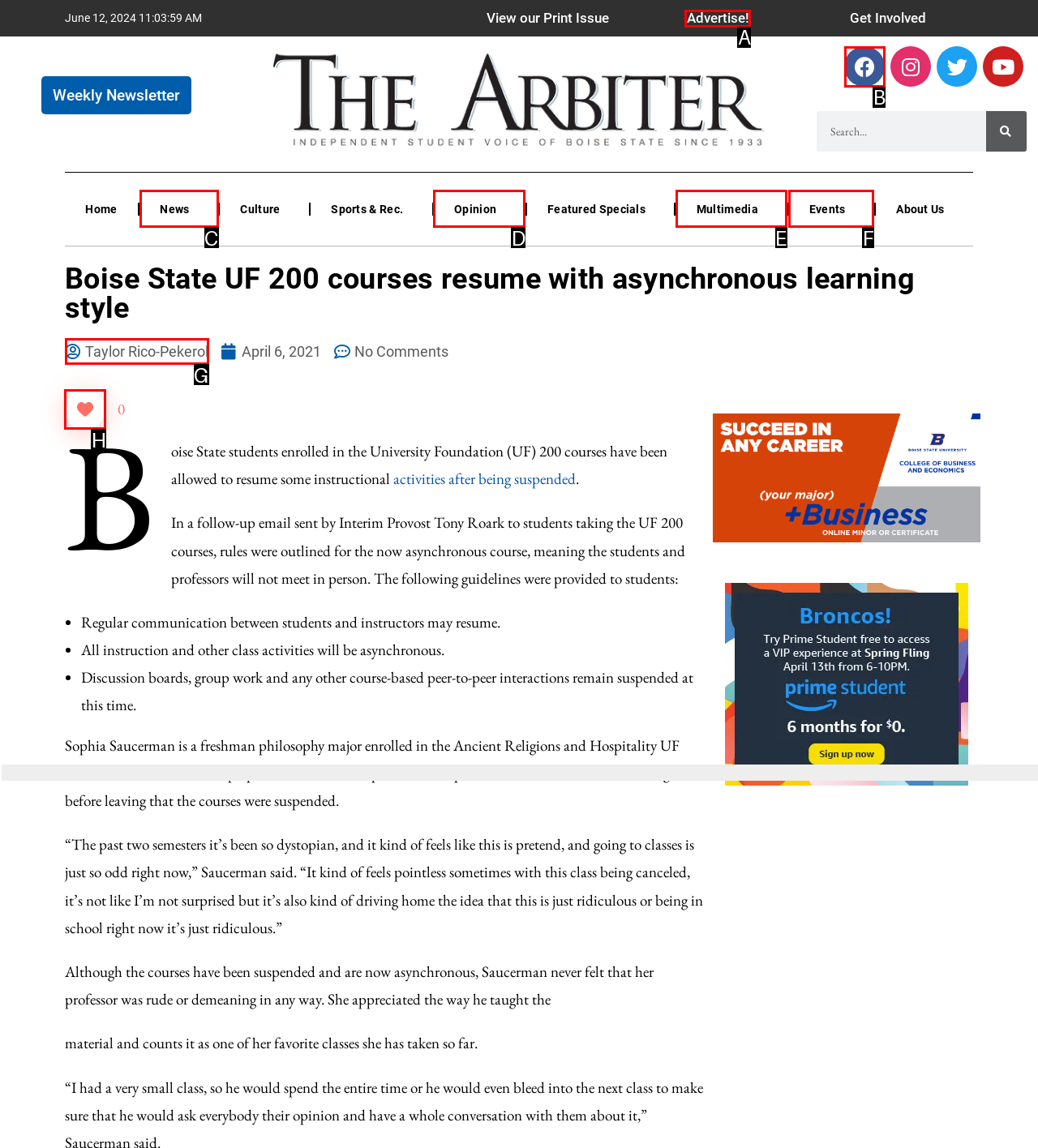Select the HTML element that needs to be clicked to perform the task: Like the article. Reply with the letter of the chosen option.

H